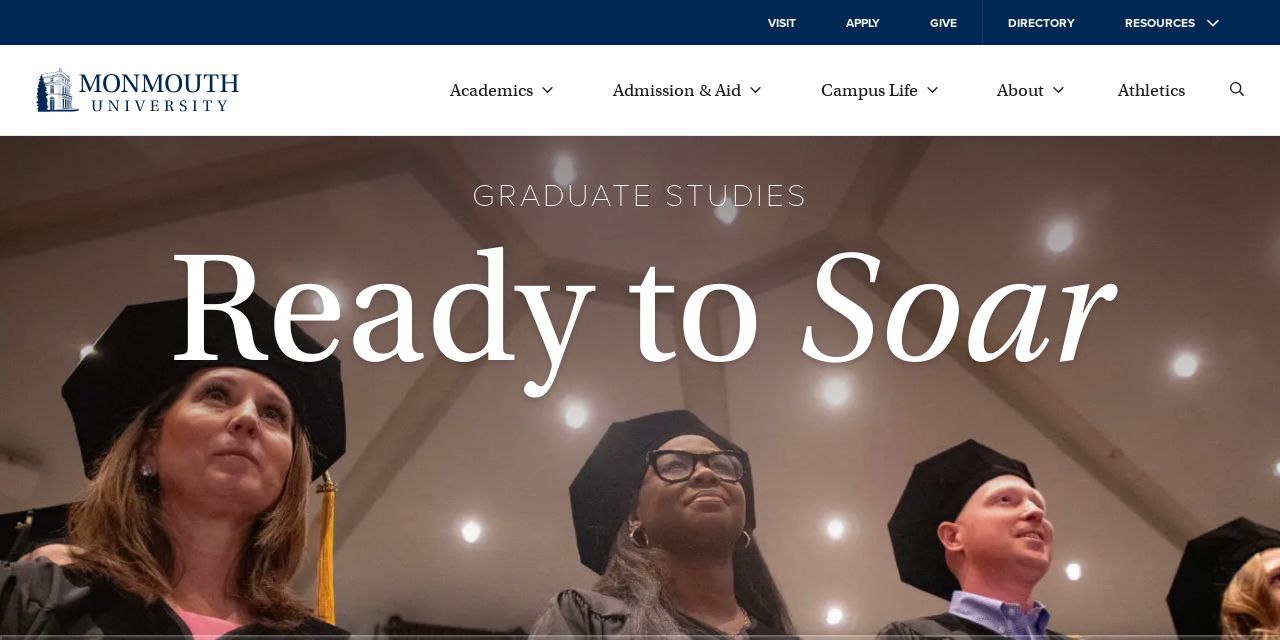What is the purpose of the 'Open Site Search' link?
Answer briefly with a single word or phrase based on the image.

Search